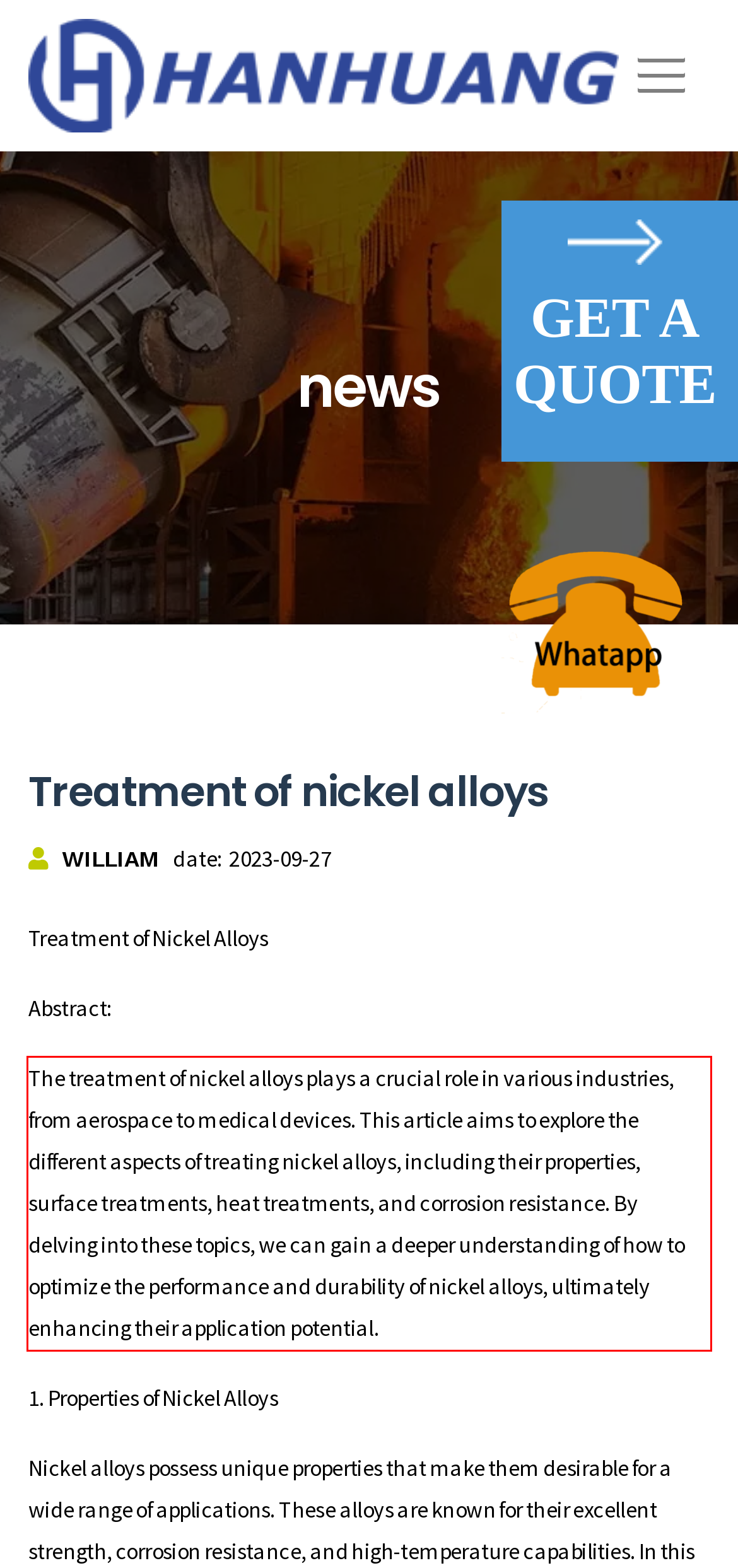Given a webpage screenshot, identify the text inside the red bounding box using OCR and extract it.

The treatment of nickel alloys plays a crucial role in various industries, from aerospace to medical devices. This article aims to explore the different aspects of treating nickel alloys, including their properties, surface treatments, heat treatments, and corrosion resistance. By delving into these topics, we can gain a deeper understanding of how to optimize the performance and durability of nickel alloys, ultimately enhancing their application potential.